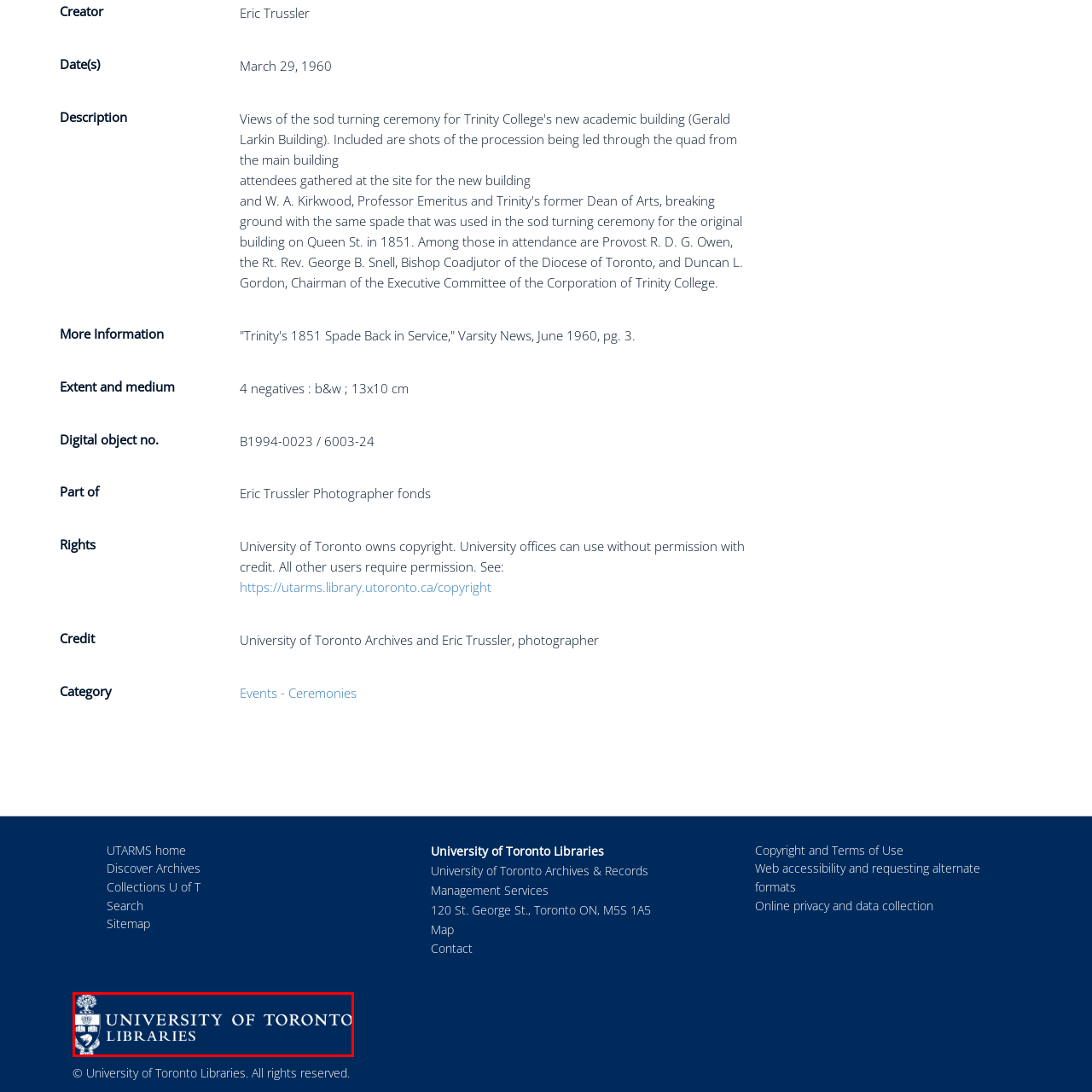Focus on the image surrounded by the red bounding box, please answer the following question using a single word or phrase: What is the purpose of the University of Toronto Libraries?

Support research and learning